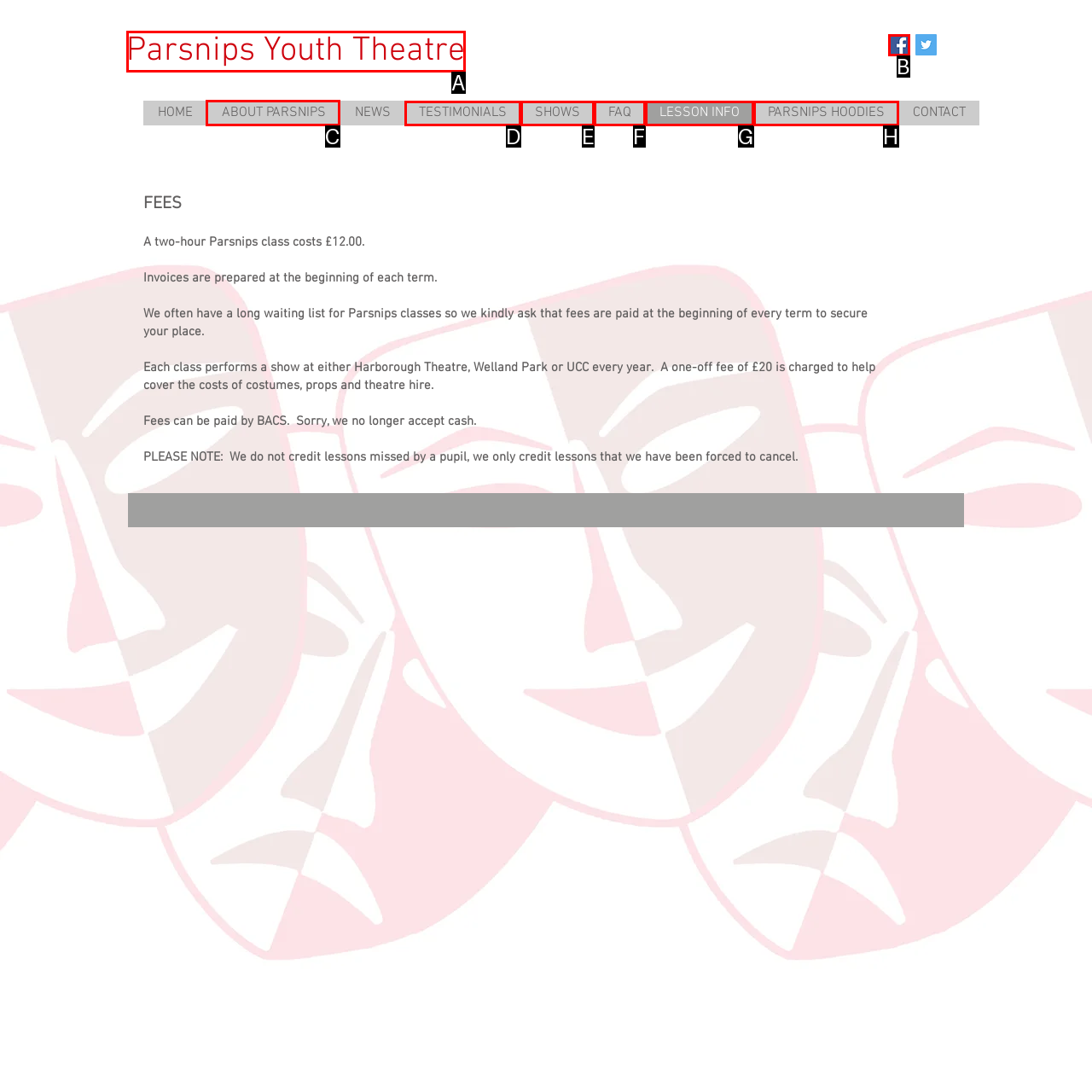For the task: Learn about Parsnips Youth Theatre, identify the HTML element to click.
Provide the letter corresponding to the right choice from the given options.

C